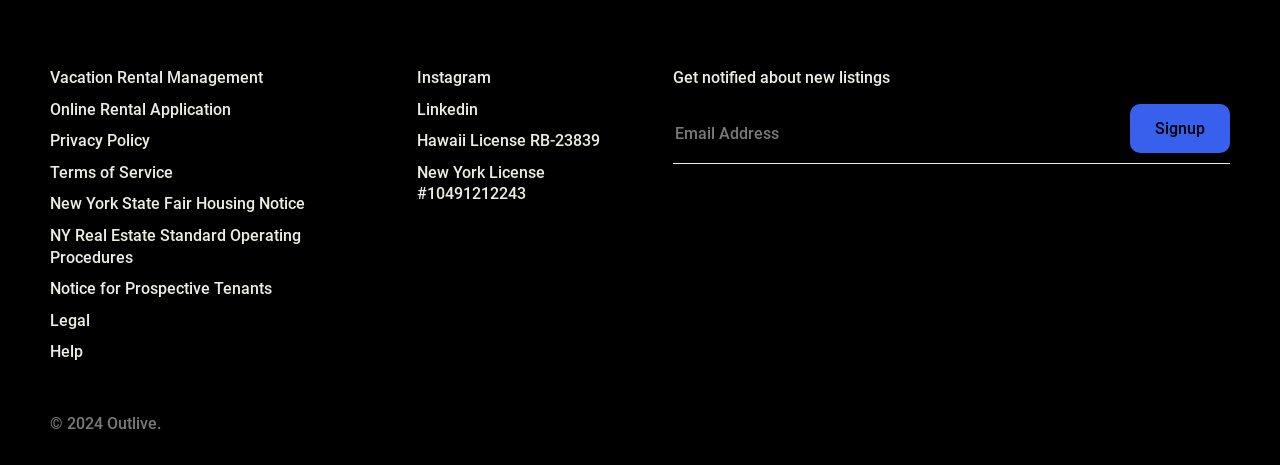Reply to the question with a brief word or phrase: What type of licenses are listed on the webpage?

Real estate licenses